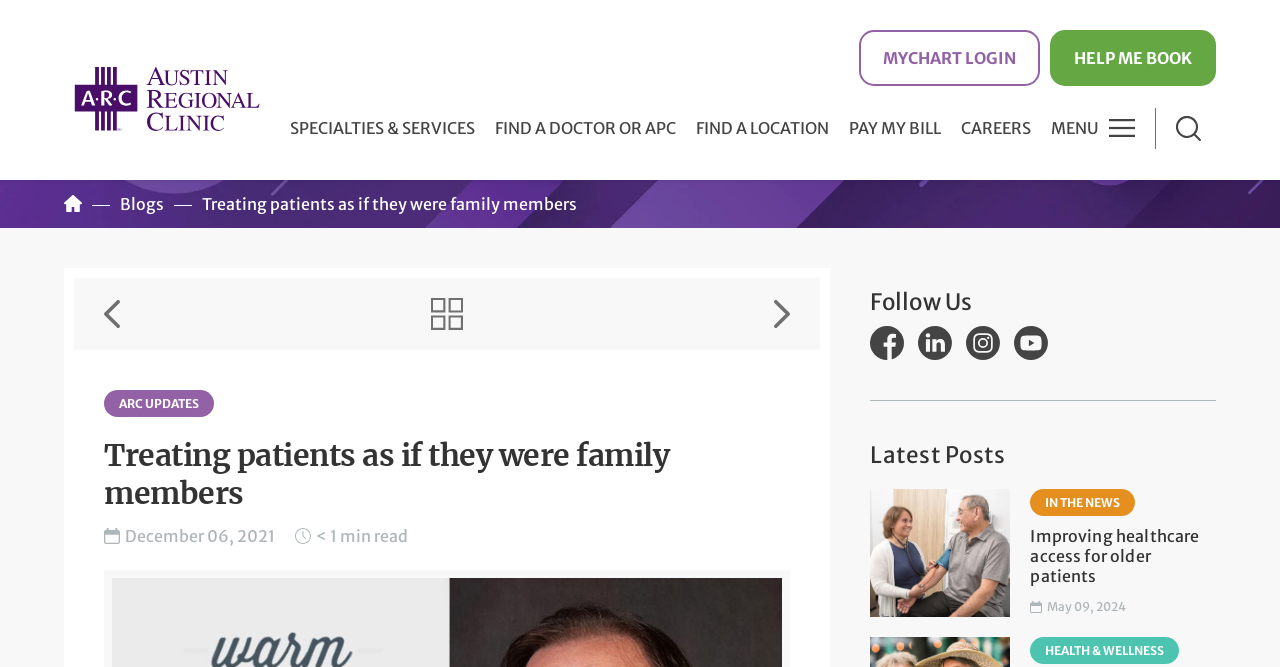Using the provided element description: "Find a Location", identify the bounding box coordinates. The coordinates should be four floats between 0 and 1 in the order [left, top, right, bottom].

[0.544, 0.171, 0.648, 0.213]